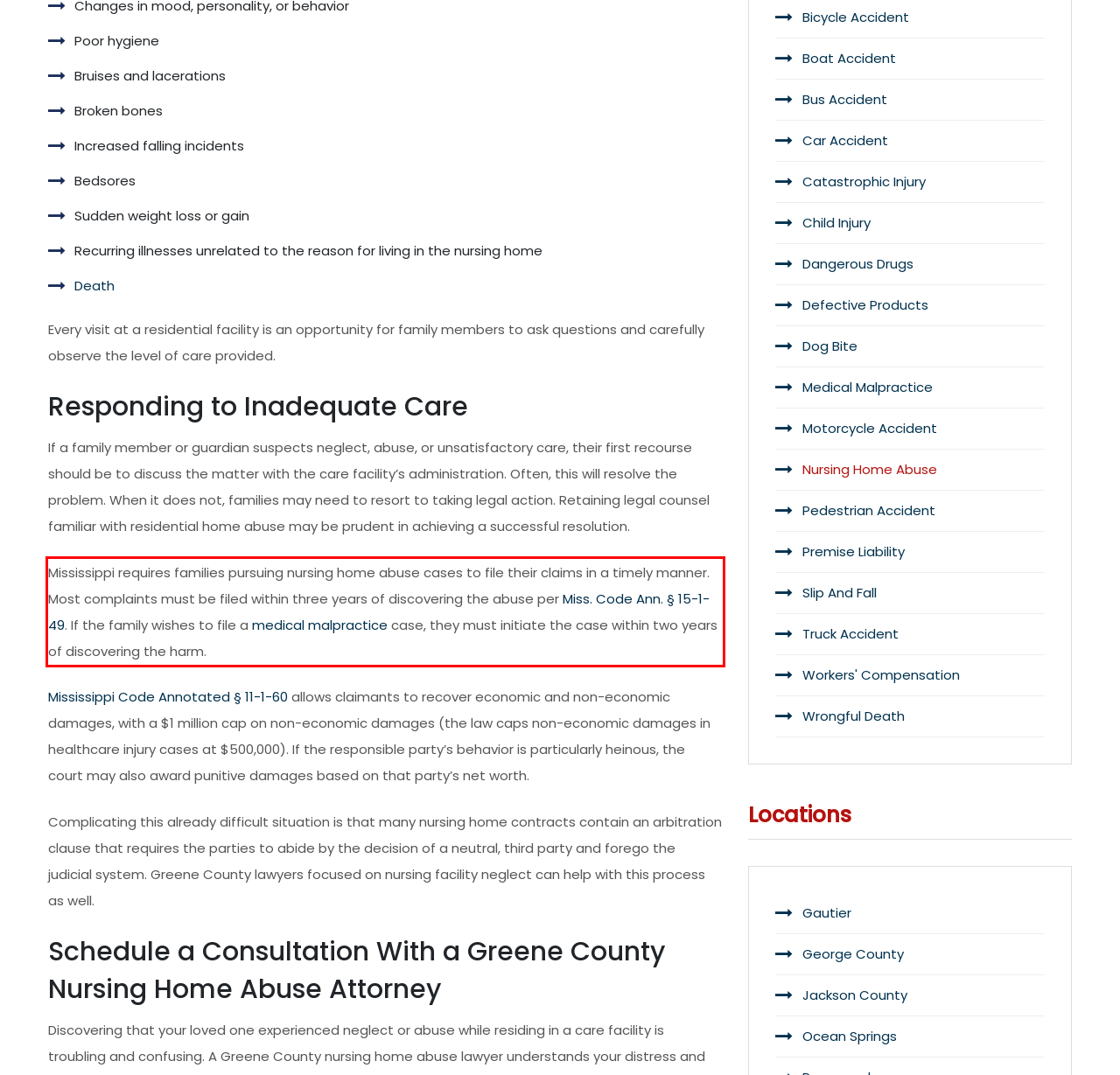Within the screenshot of the webpage, there is a red rectangle. Please recognize and generate the text content inside this red bounding box.

Mississippi requires families pursuing nursing home abuse cases to file their claims in a timely manner. Most complaints must be filed within three years of discovering the abuse per Miss. Code Ann. § 15-1-49. If the family wishes to file a medical malpractice case, they must initiate the case within two years of discovering the harm.